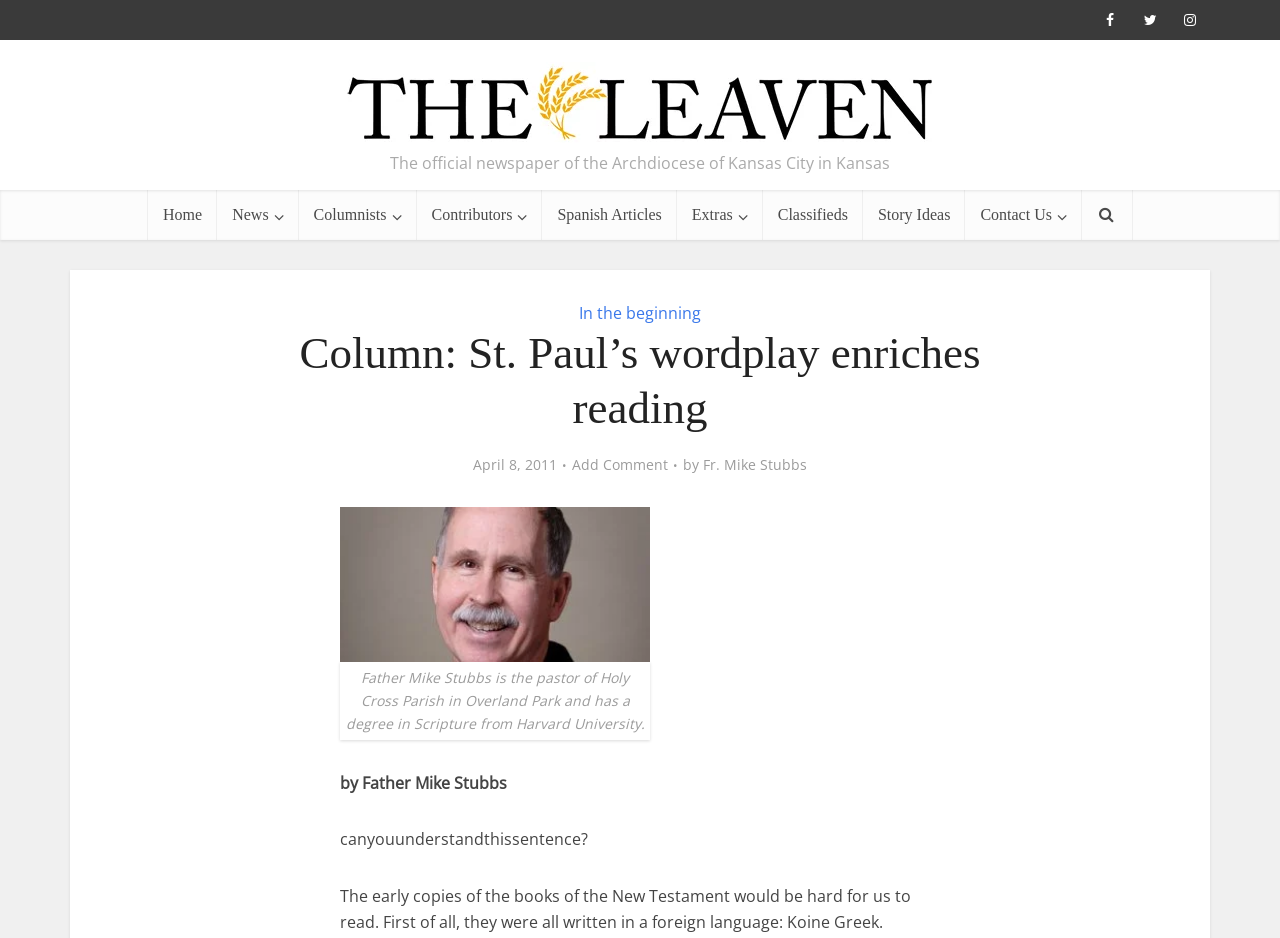Please respond in a single word or phrase: 
What is the name of the parish where Fr. Mike Stubbs is the pastor?

Holy Cross Parish